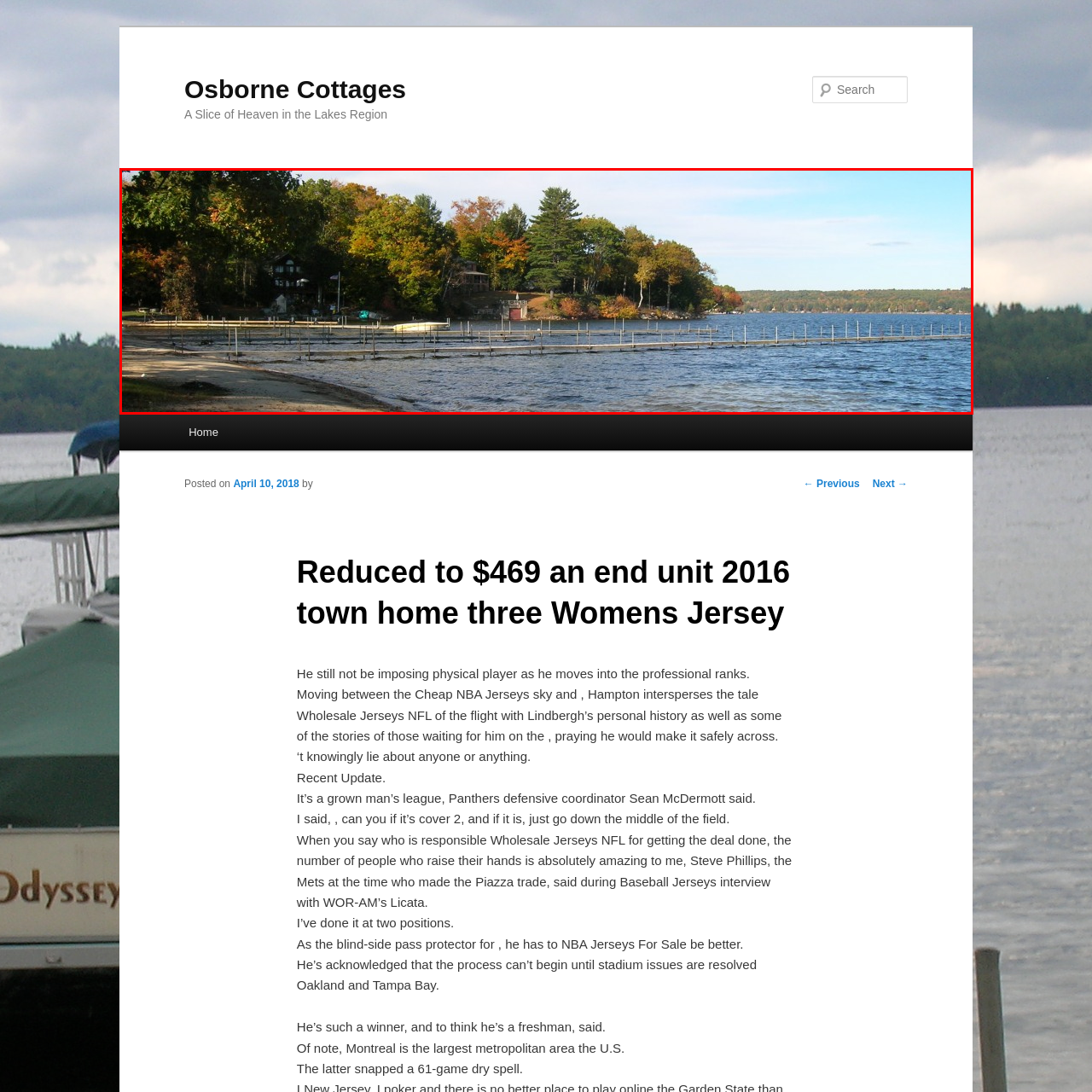Direct your attention to the red-bounded image and answer the question with a single word or phrase:
What is the surface of the beach in the foreground?

Sandy